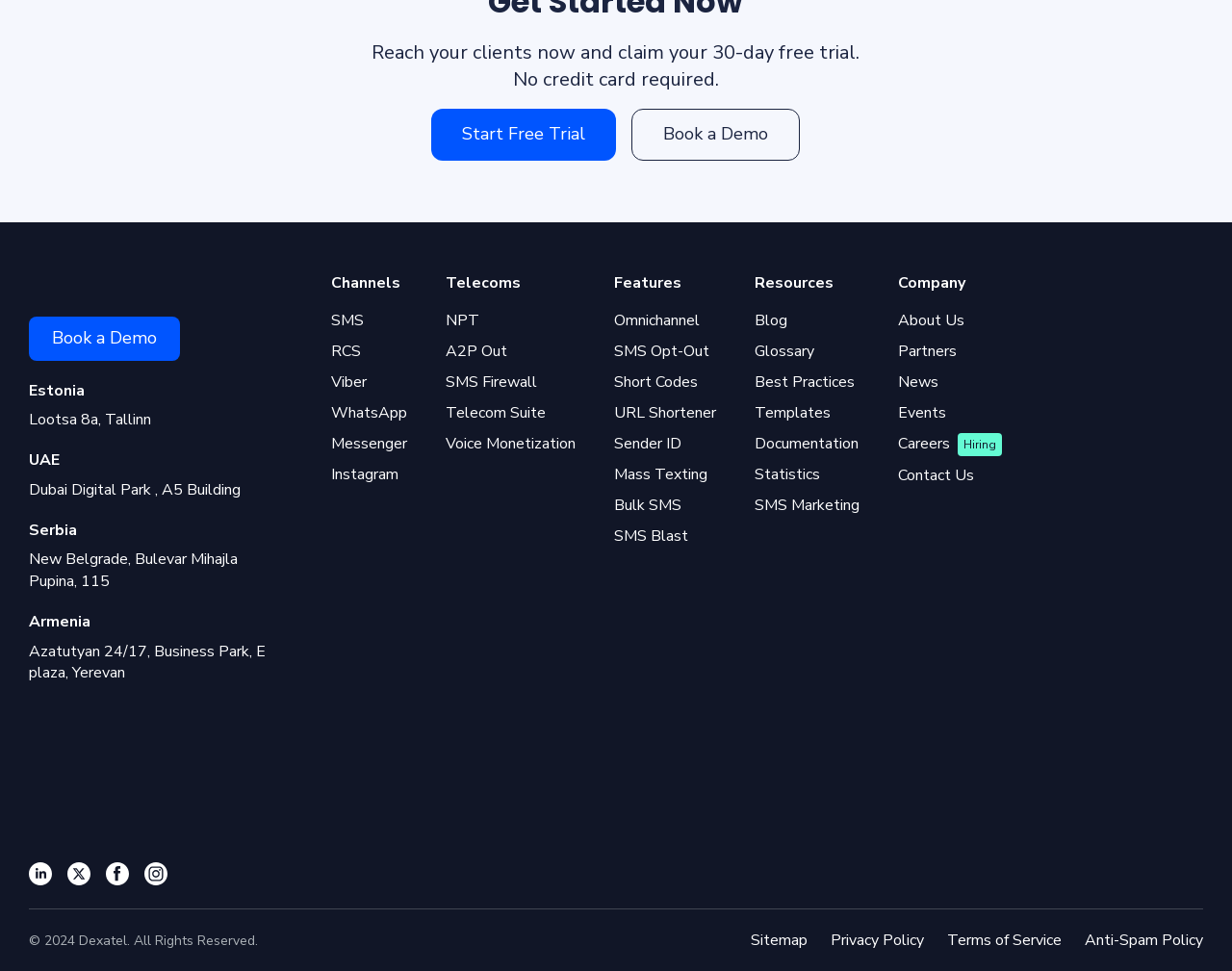Determine the bounding box coordinates for the area that needs to be clicked to fulfill this task: "Click on the 'Start Free Trial' button". The coordinates must be given as four float numbers between 0 and 1, i.e., [left, top, right, bottom].

[0.35, 0.112, 0.5, 0.165]